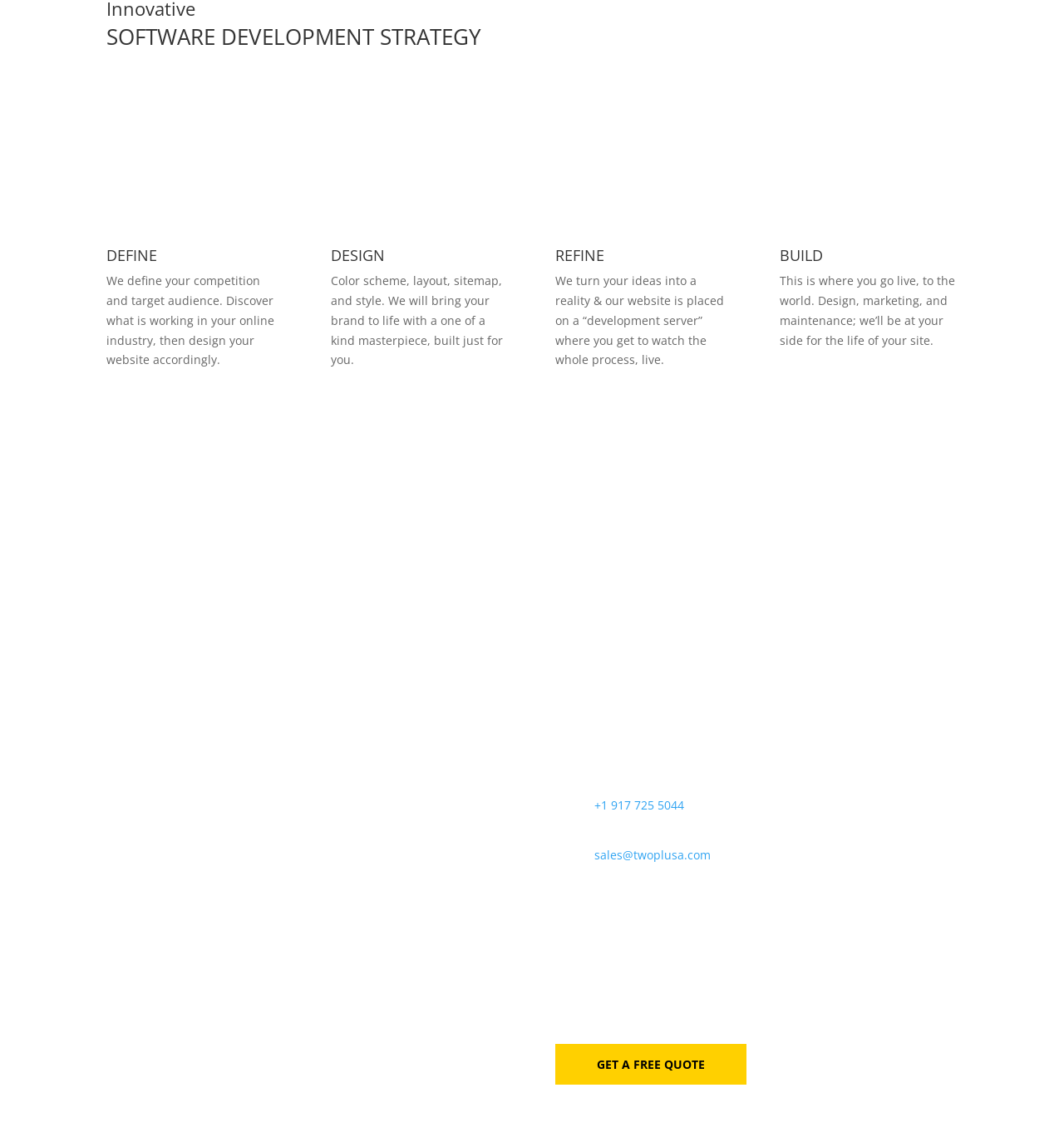Respond with a single word or phrase to the following question:
What is the contact email address?

sales@twoplusa.com